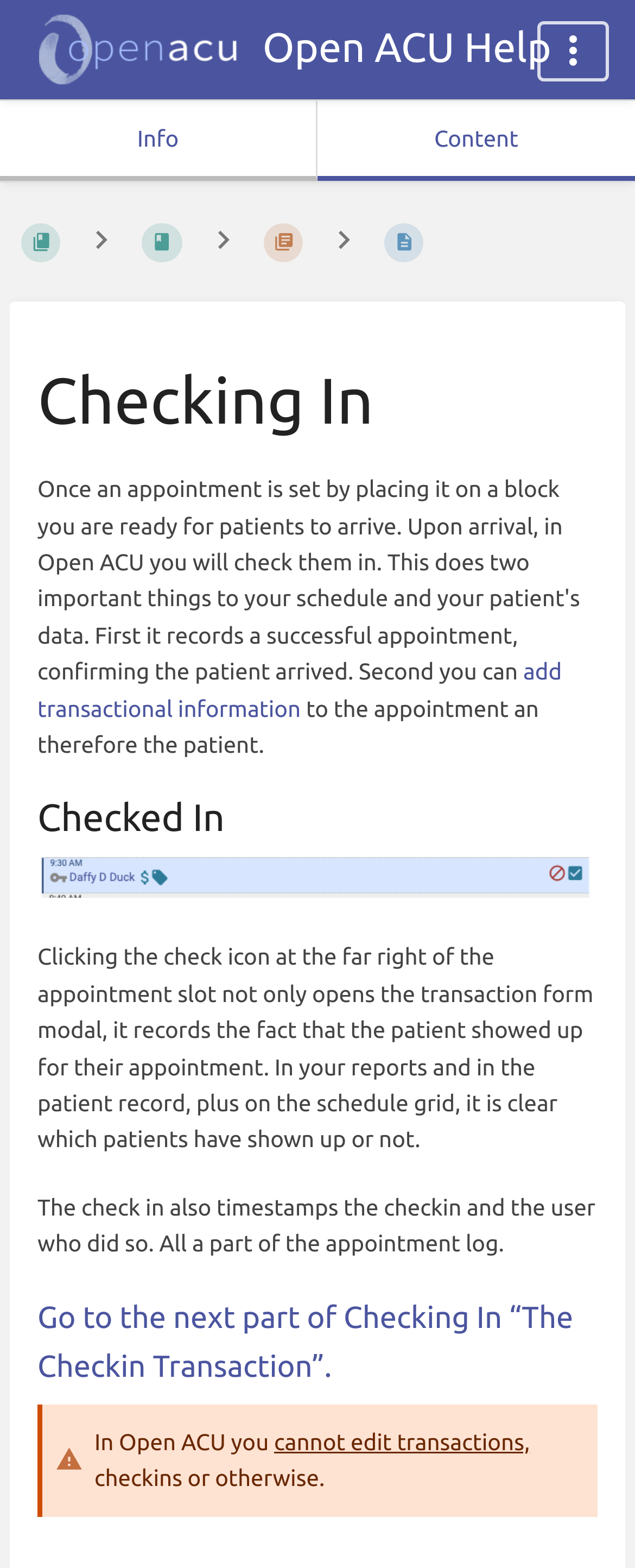What is not allowed in Open ACU?
Deliver a detailed and extensive answer to the question.

According to the webpage, in Open ACU, you cannot edit transactions, checkins, or otherwise.